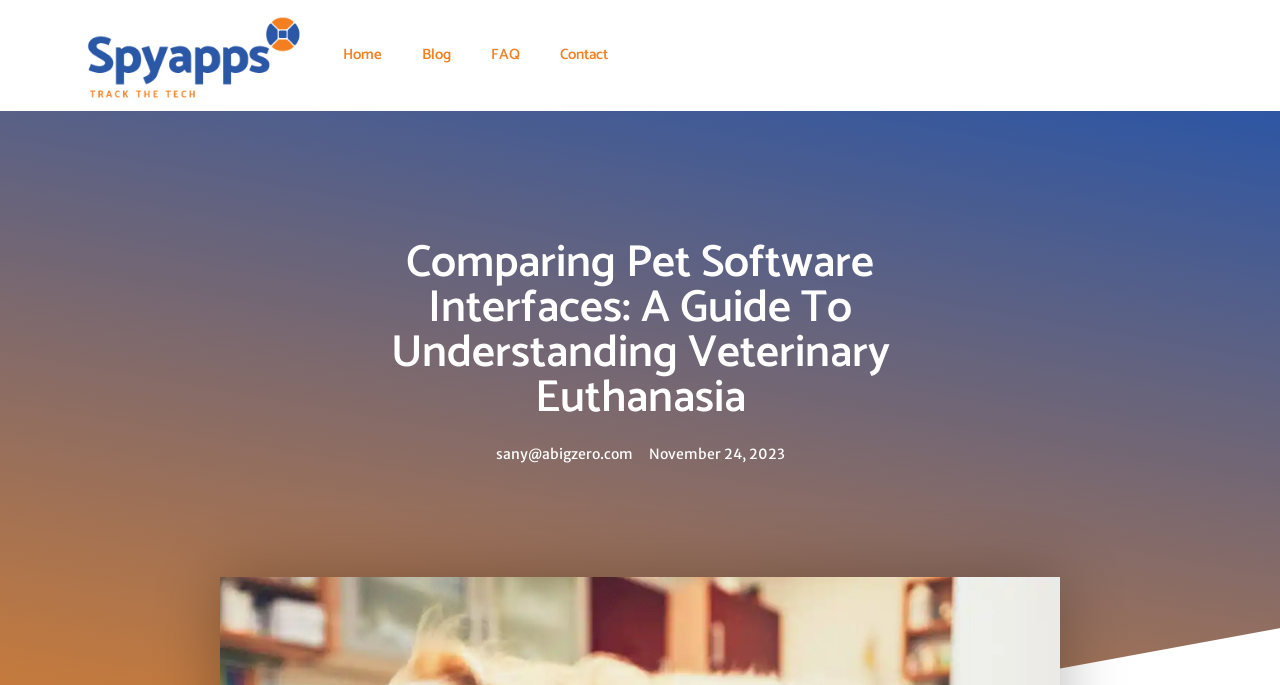When was the content published?
Please provide a comprehensive answer based on the information in the image.

The content was published on 'November 24, 2023', which is a link located next to the author's email, with a bounding box coordinate of [0.507, 0.644, 0.613, 0.682].